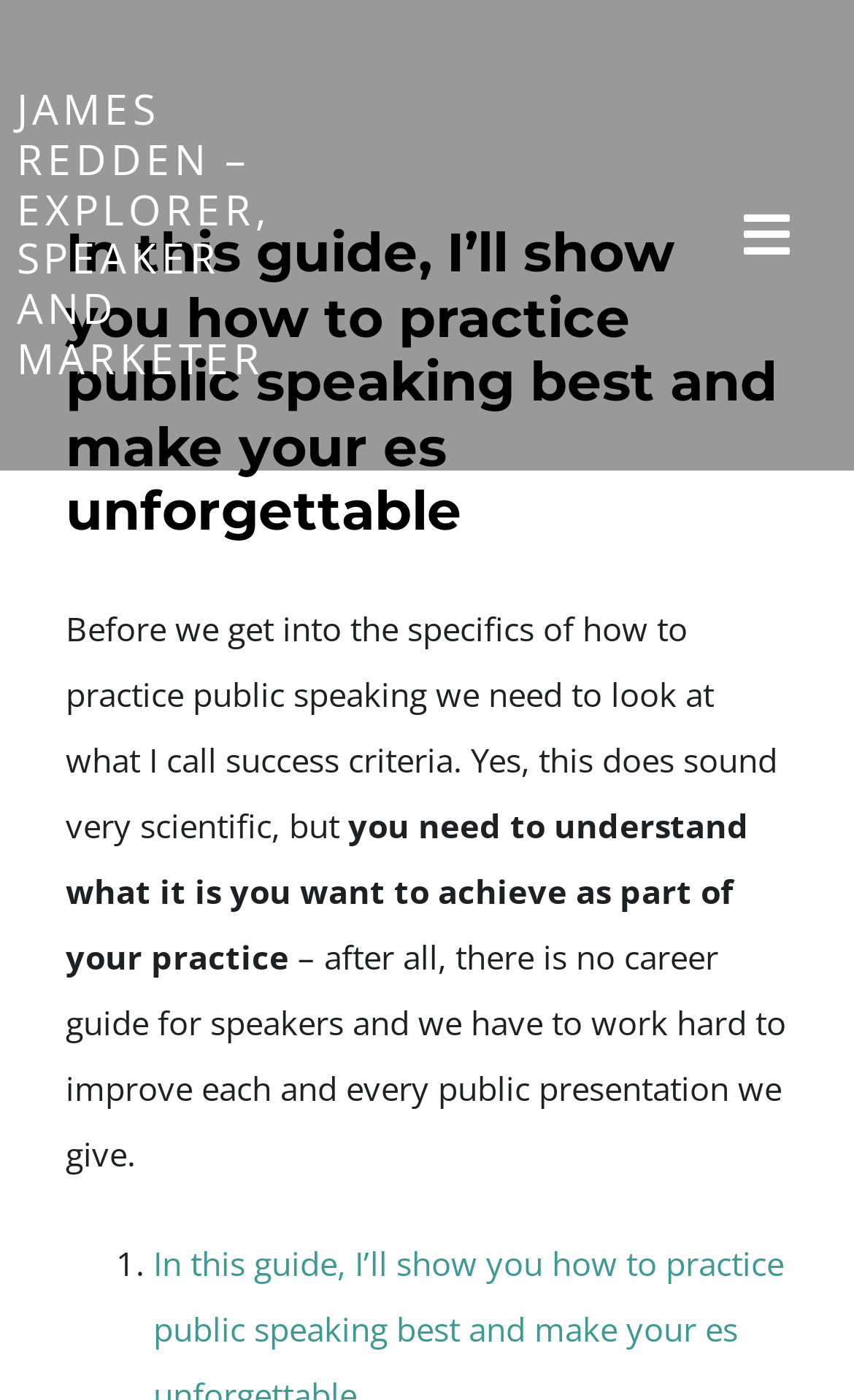Is there a way to go back to the top of the webpage?
Examine the image and provide an in-depth answer to the question.

The webpage has a link at the bottom with the text 'Go to Top', which suggests that users can click on this link to go back to the top of the webpage.